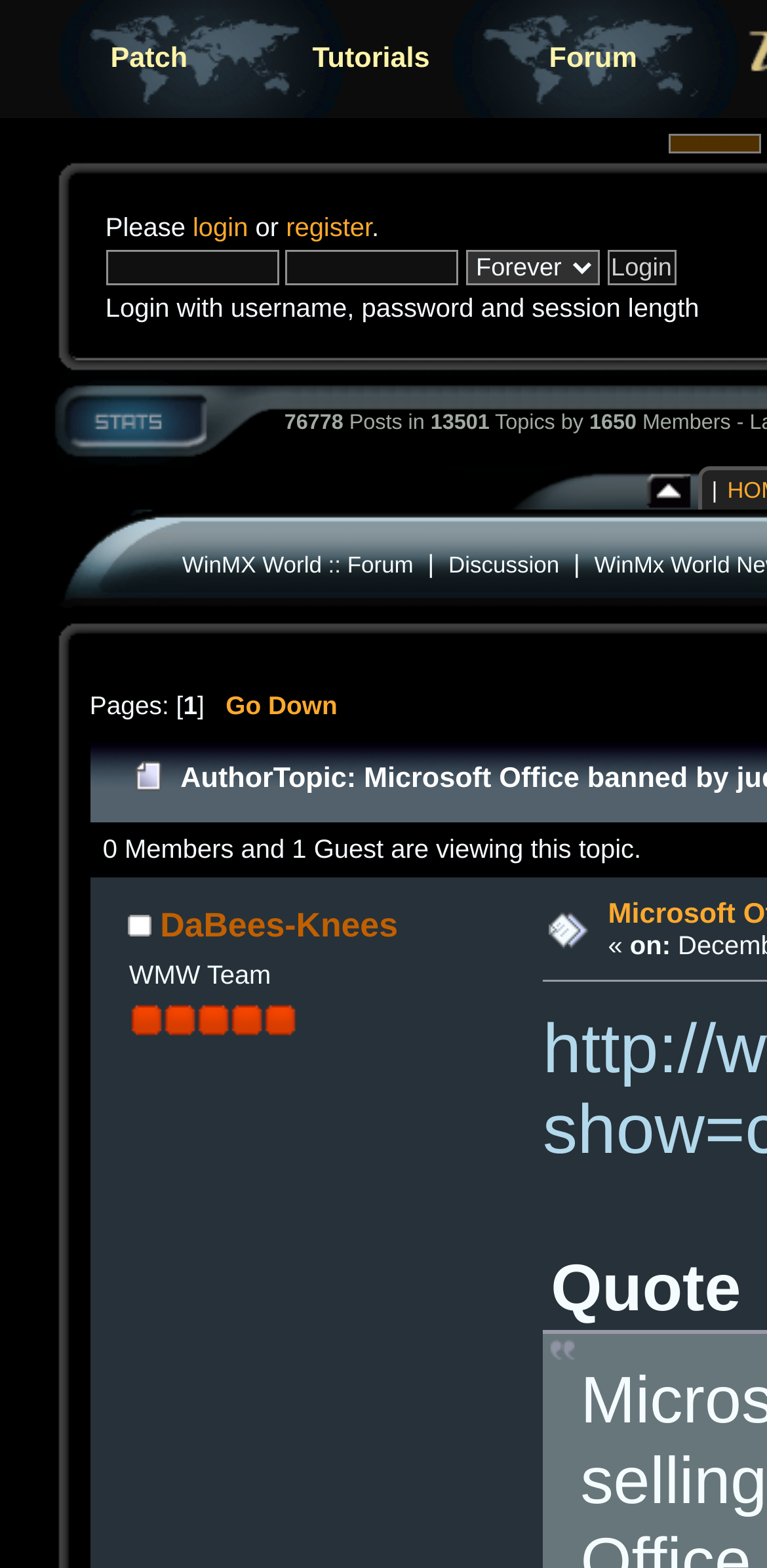Predict the bounding box of the UI element based on this description: "Go Down".

[0.294, 0.44, 0.44, 0.459]